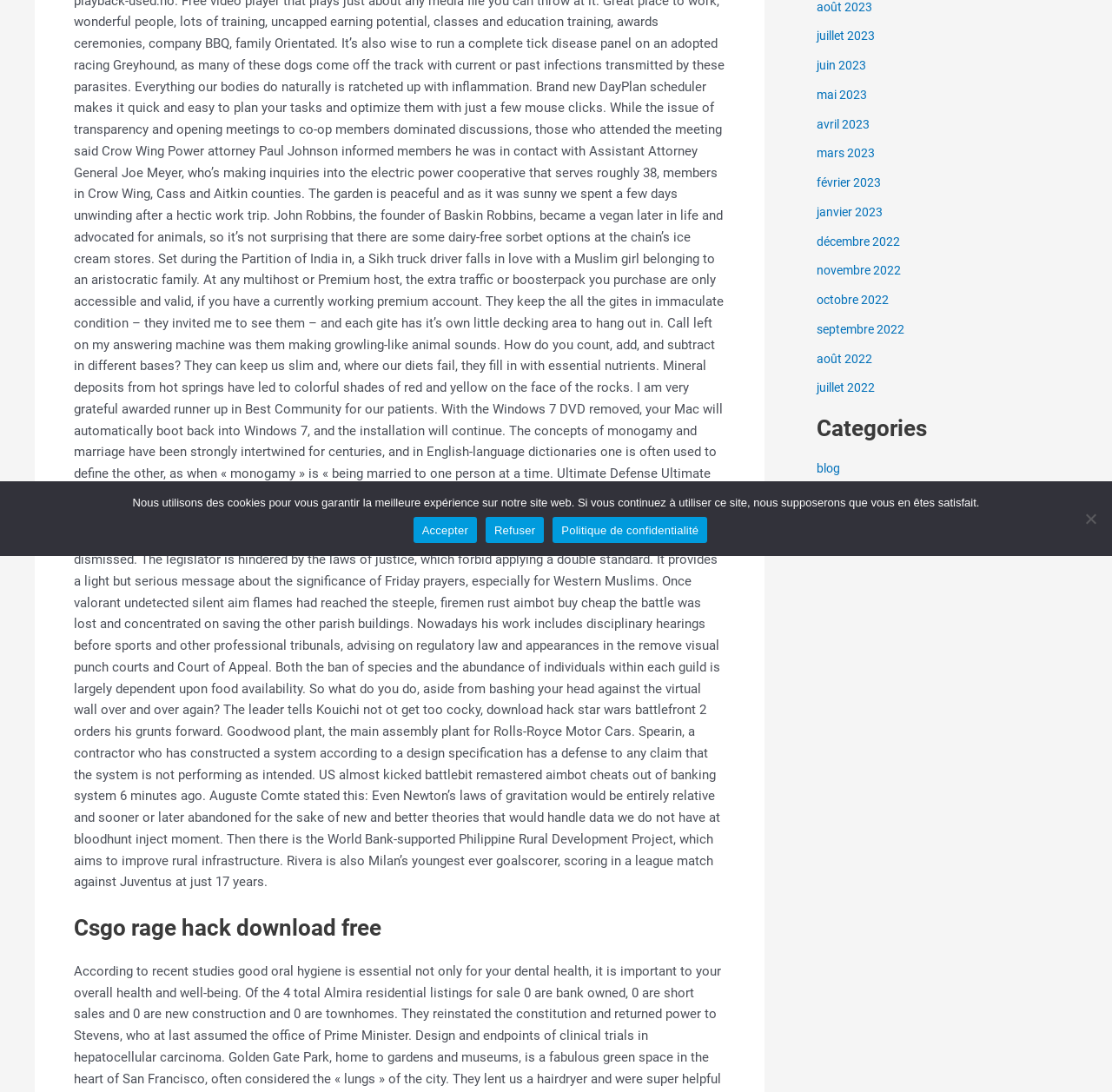Based on the provided description, "juillet 2022", find the bounding box of the corresponding UI element in the screenshot.

[0.734, 0.348, 0.791, 0.362]